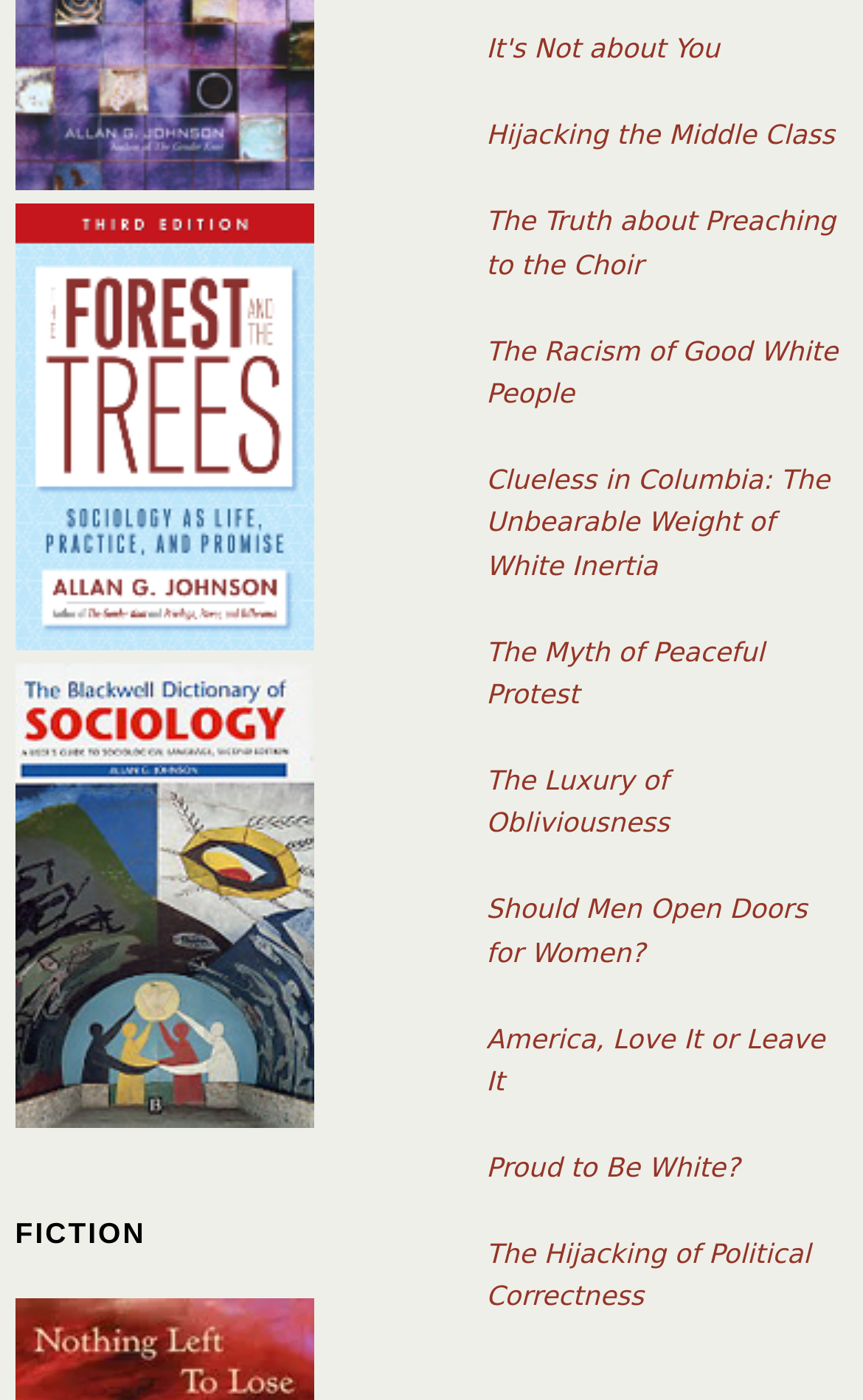Could you find the bounding box coordinates of the clickable area to complete this instruction: "Click on the 'It's Not about You' link"?

[0.563, 0.024, 0.834, 0.047]